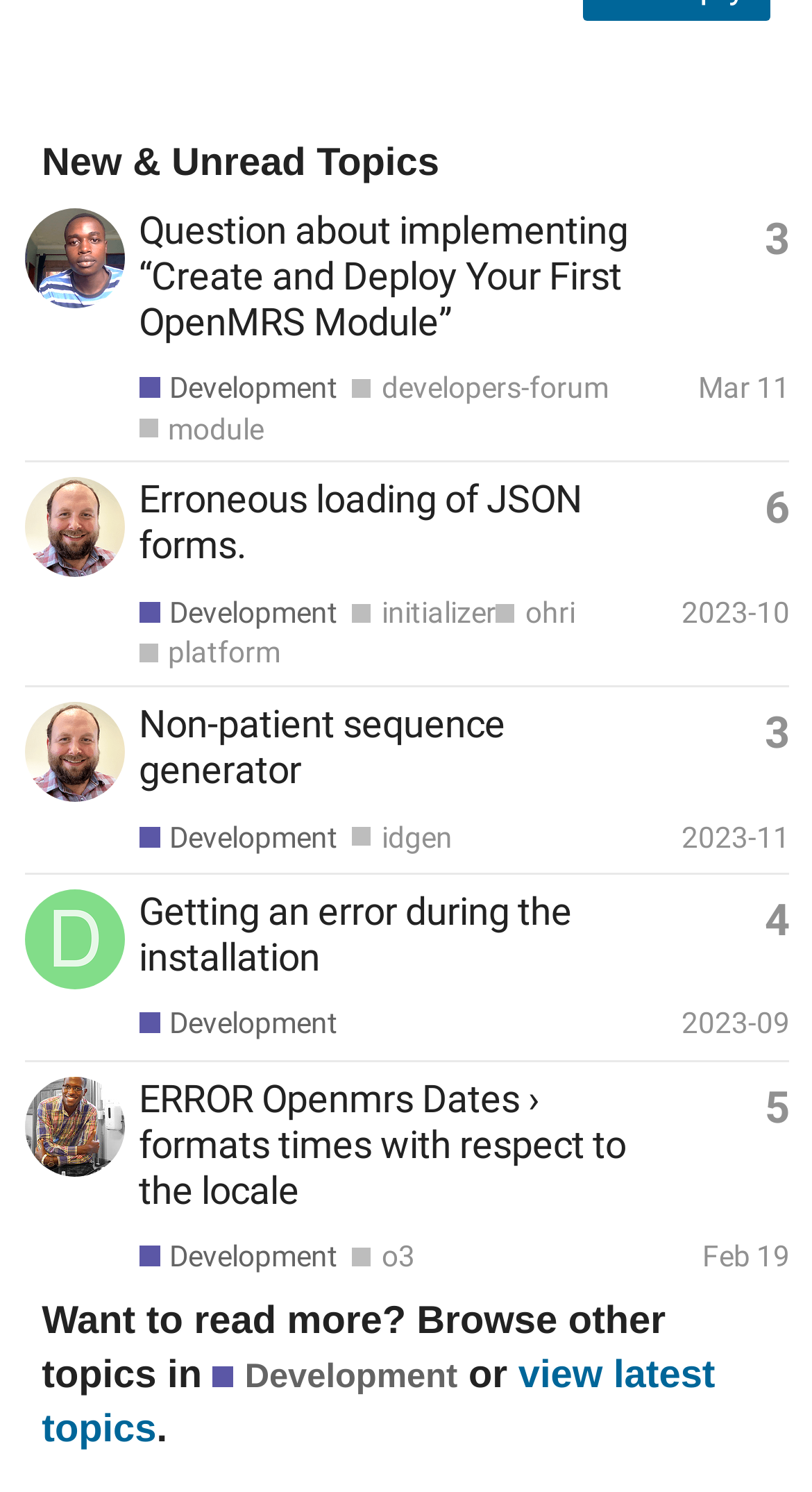Please identify the coordinates of the bounding box that should be clicked to fulfill this instruction: "Visit the Columbia Climate School website".

None